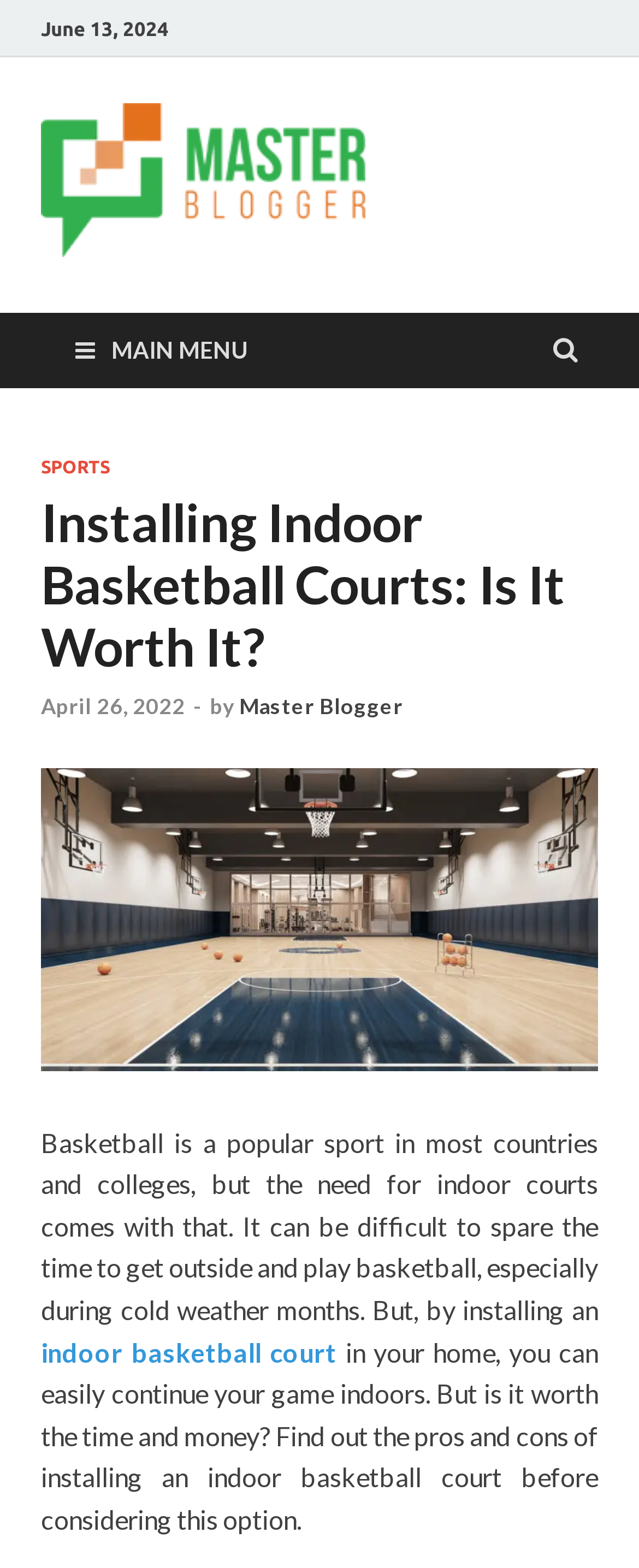Please identify the bounding box coordinates of the area I need to click to accomplish the following instruction: "Check the 'MAIN MENU'".

[0.077, 0.2, 0.428, 0.248]